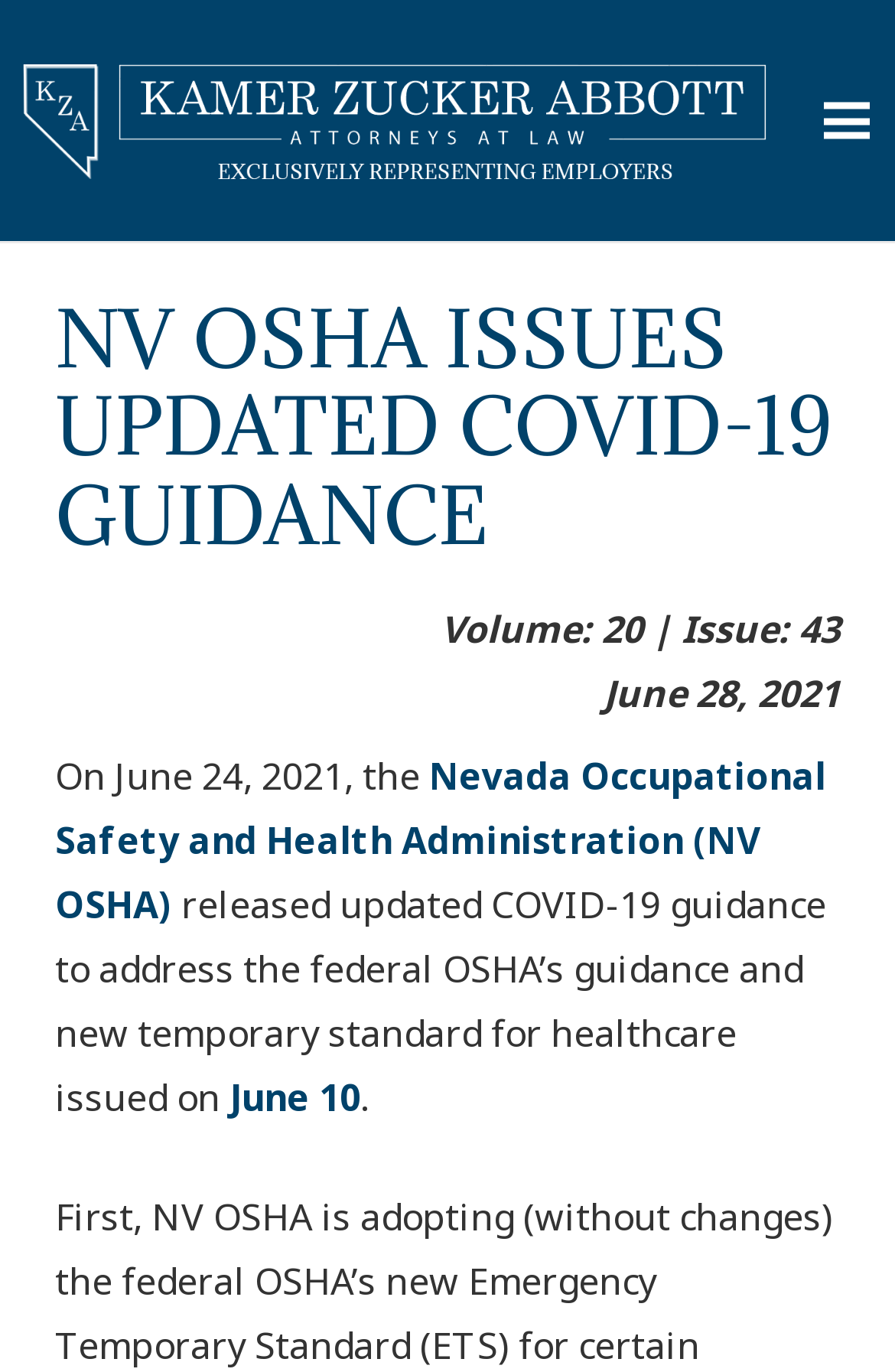What is the topic of the updated guidance?
Based on the screenshot, respond with a single word or phrase.

COVID-19